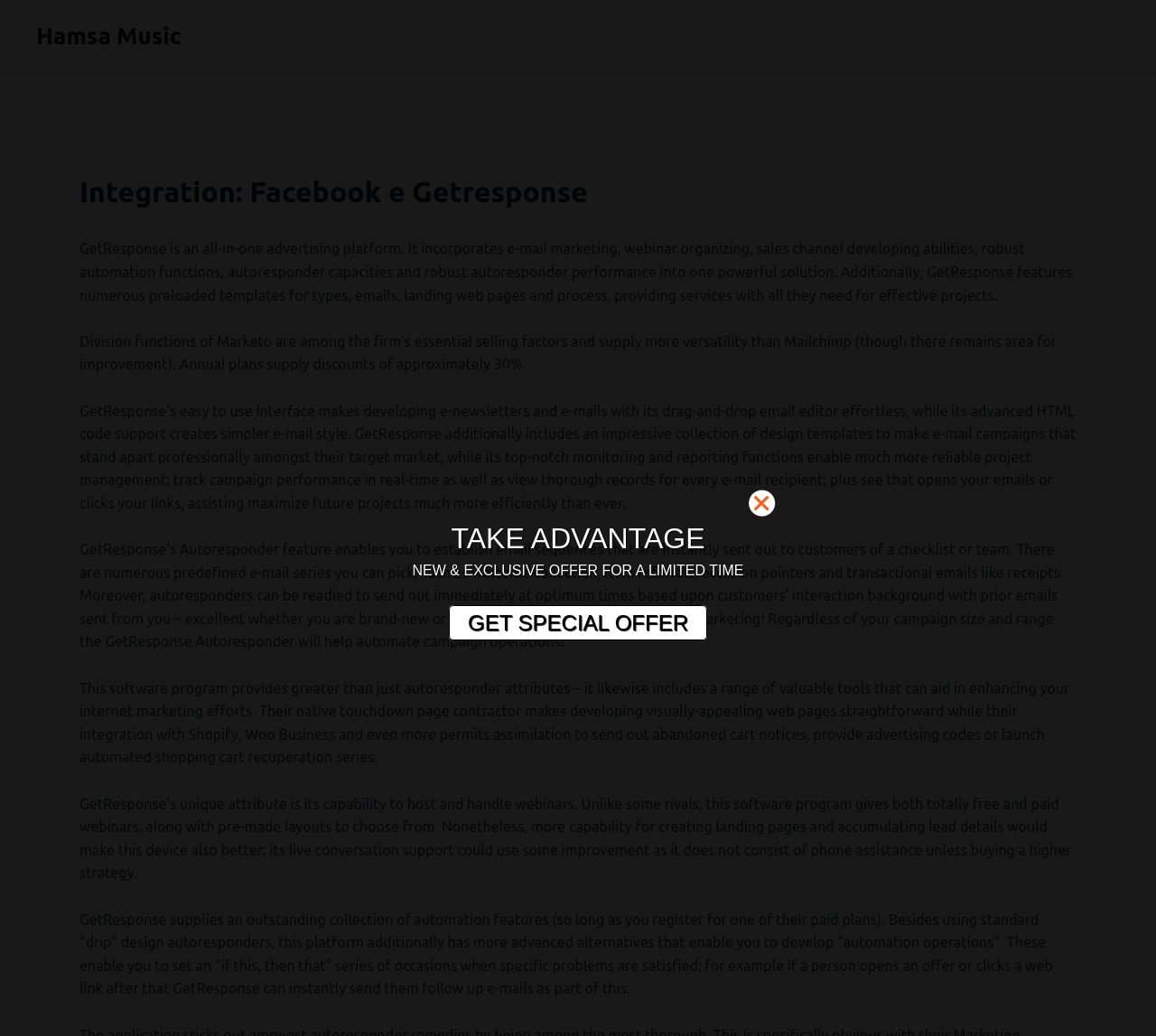Answer in one word or a short phrase: 
What is the purpose of GetResponse's landing page builder?

Creating visually-appealing web pages